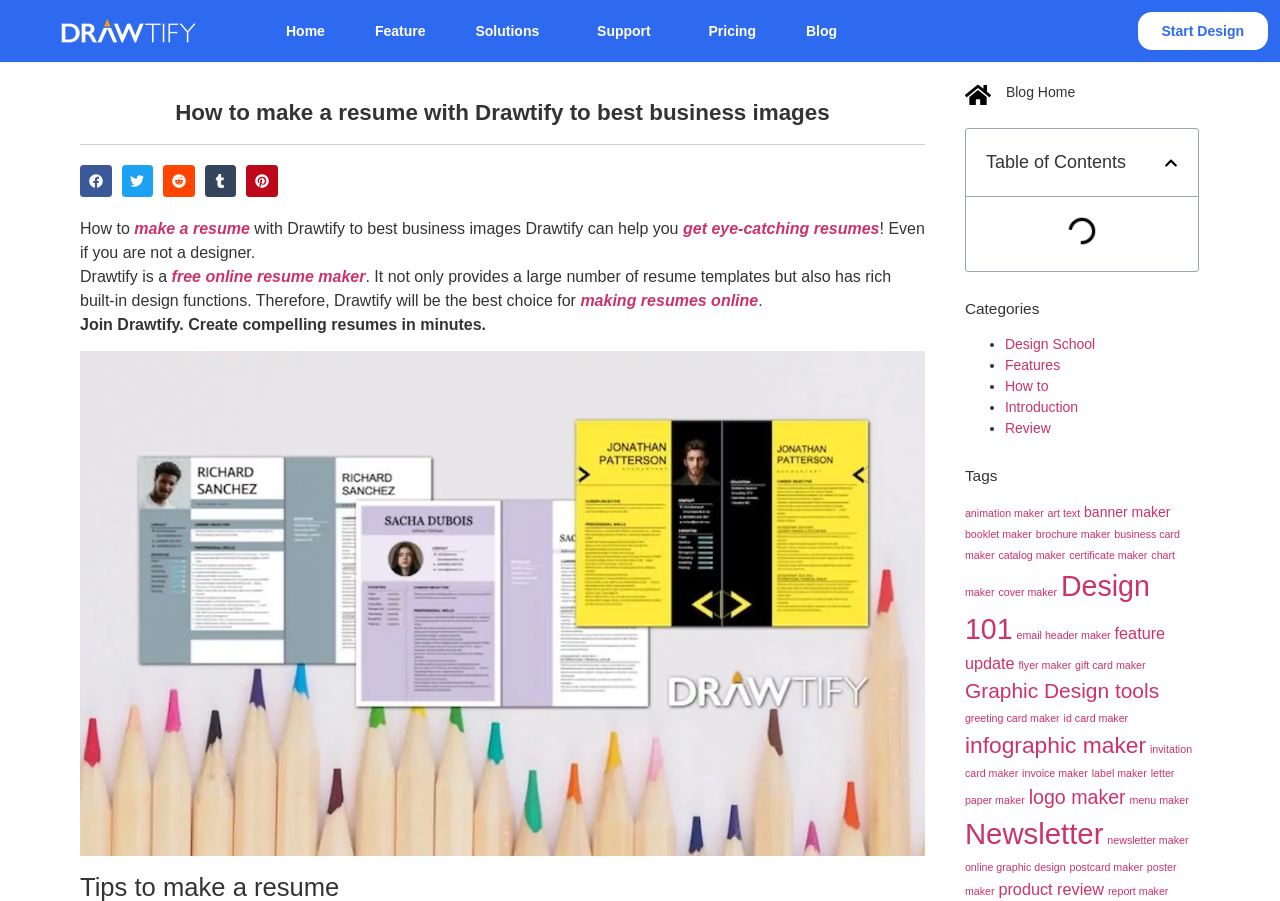Please provide the bounding box coordinates for the element that needs to be clicked to perform the instruction: "Read the blog". The coordinates must consist of four float numbers between 0 and 1, formatted as [left, top, right, bottom].

[0.614, 0.012, 0.67, 0.057]